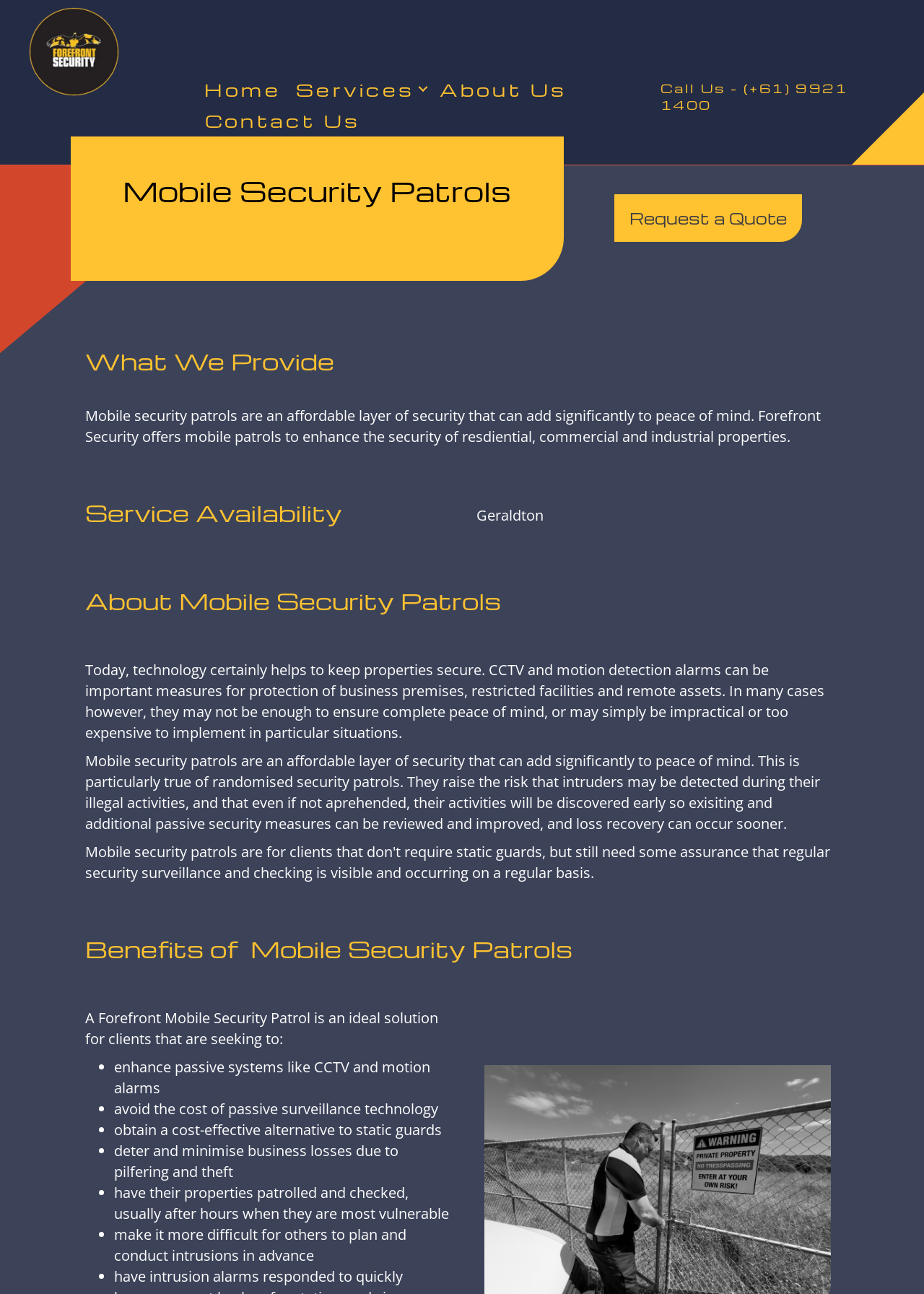Write a detailed summary of the webpage, including text, images, and layout.

The webpage is about Mobile Security Patrols in Geraldton, with a prominent image at the top right corner. On the top left, there is a link to the Icon Forefront Security Geraldton, accompanied by a smaller image. Below this, a navigation menu is situated, containing links to Home, Services, About Us, and Contact Us.

On the right side of the page, there is a call-to-action section with a phone number and a link to Request a Quote. Below this, there are several headings and paragraphs describing the services provided by Mobile Security Patrols. The headings include "What We Provide", "Service Availability", "About Mobile Security Patrols", and "Benefits of Mobile Security Patrols".

The paragraphs explain the importance of mobile security patrols in enhancing peace of mind, particularly in situations where technology may not be enough. They also highlight the benefits of randomised security patrols in detecting intruders and reviewing passive security measures.

Under the "Benefits of Mobile Security Patrols" heading, there is a list of advantages, including enhancing passive systems, avoiding the cost of passive surveillance technology, obtaining a cost-effective alternative to static guards, deterring and minimising business losses, having properties patrolled and checked, making it difficult for others to plan intrusions, and having intrusion alarms responded to quickly.